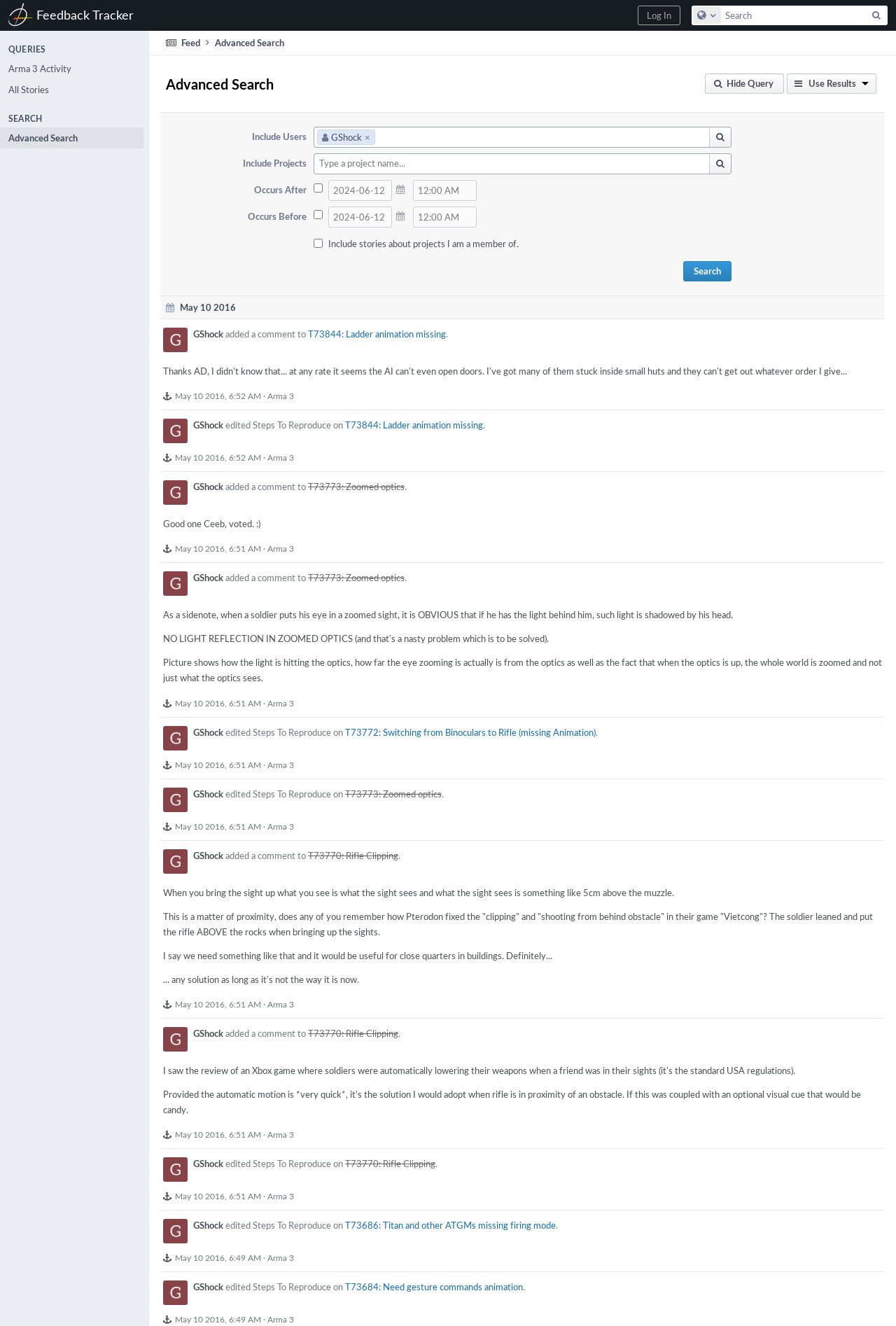What type of project is 'T73844: Ladder animation missing' related to?
Please provide a single word or phrase as your answer based on the screenshot.

Arma 3